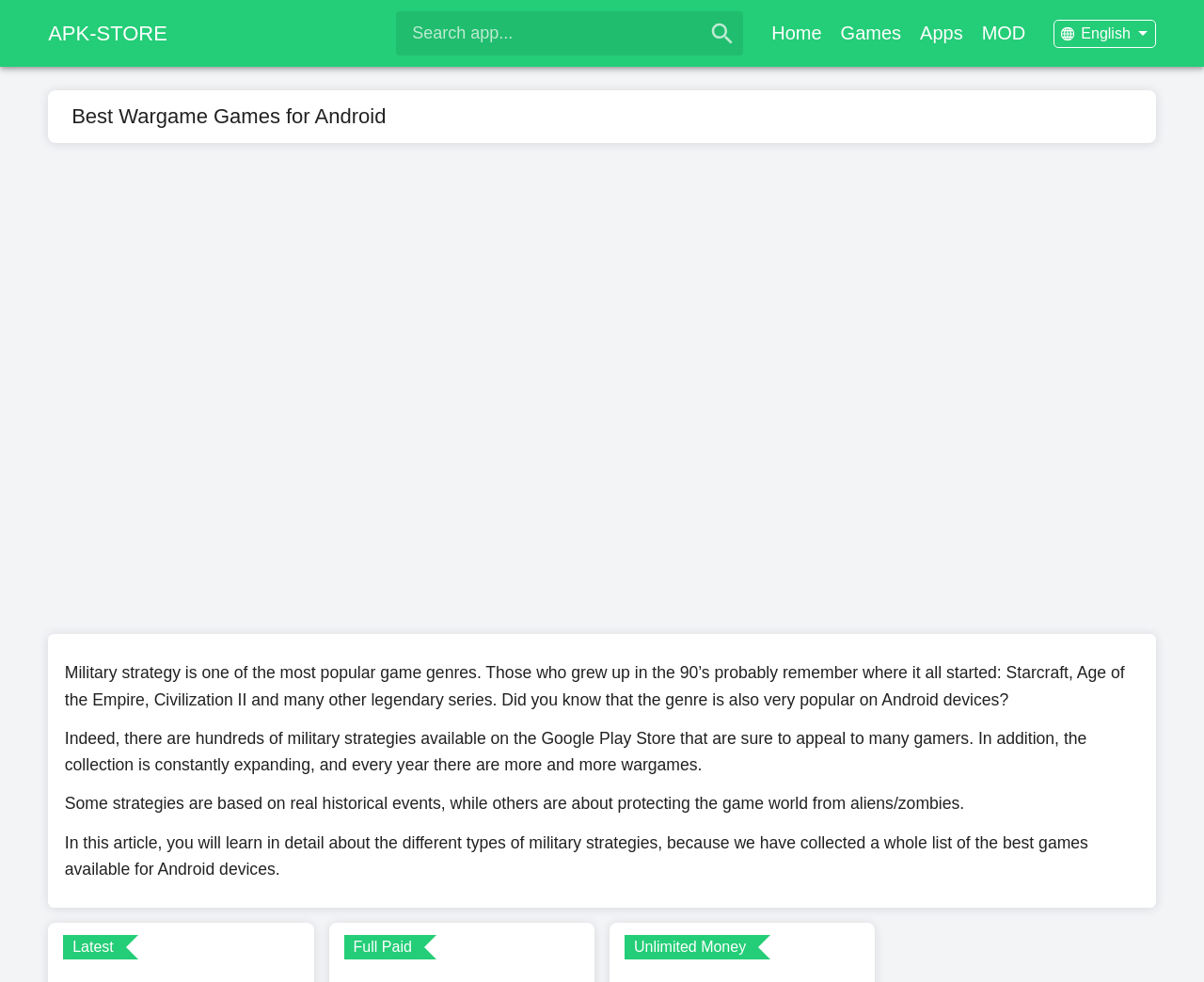What is the purpose of the search box?
Refer to the image and give a detailed response to the question.

The search box is located at the top of the webpage, and it has a placeholder text 'Search app...'. This suggests that the purpose of the search box is to allow users to search for specific apps or games on the webpage.